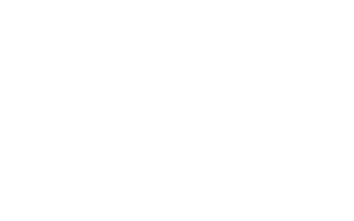What is the purpose of the image?
Refer to the screenshot and deliver a thorough answer to the question presented.

The image is likely serving as a logo or promotional graphic, positioned within a related article, to appeal to potential partners or consumers interested in baby wipes and related products through franchise opportunities.